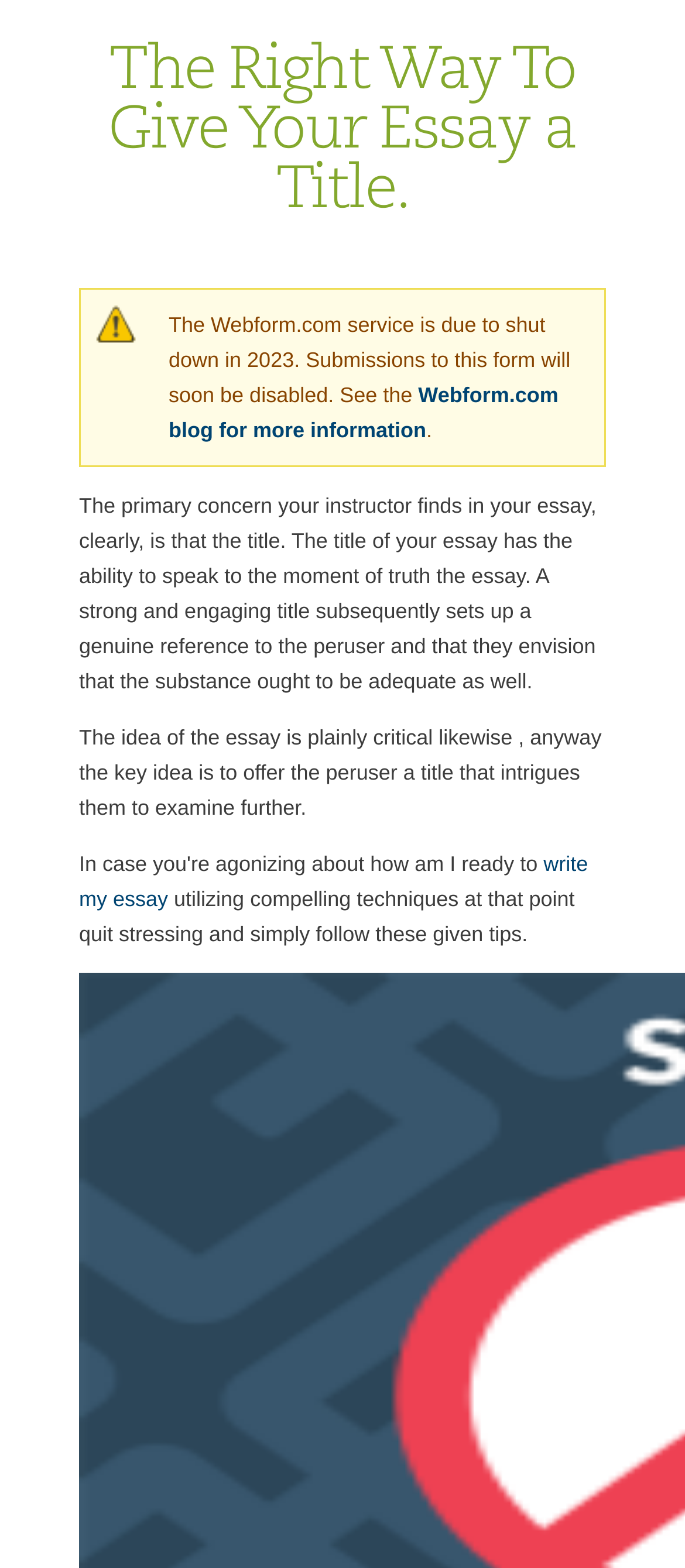Please provide the bounding box coordinate of the region that matches the element description: Skip to main content. Coordinates should be in the format (top-left x, top-left y, bottom-right x, bottom-right y) and all values should be between 0 and 1.

[0.0, 0.0, 0.279, 0.001]